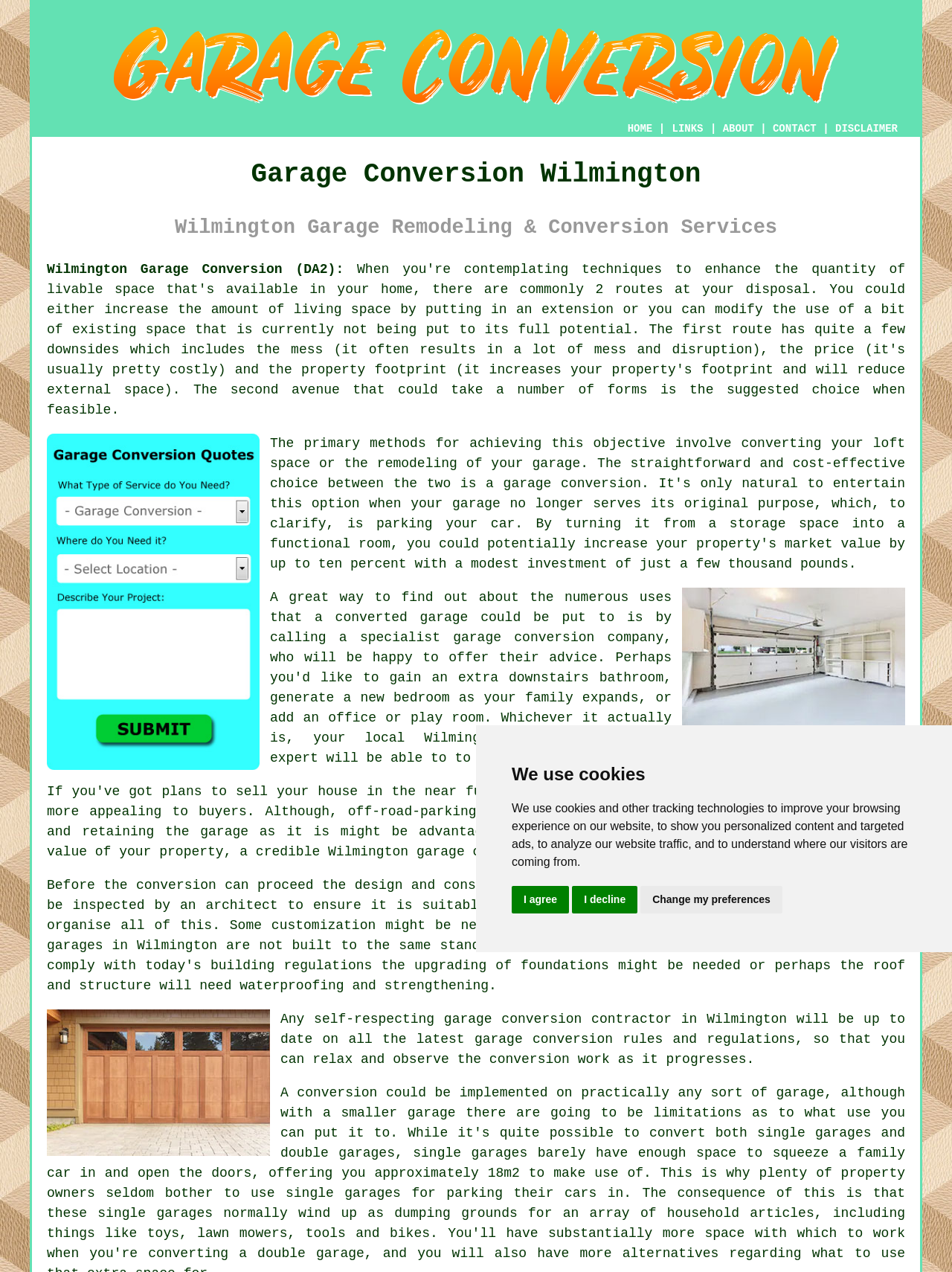Please identify the bounding box coordinates of the region to click in order to complete the task: "Click the CONTACT link". The coordinates must be four float numbers between 0 and 1, specified as [left, top, right, bottom].

[0.812, 0.096, 0.858, 0.106]